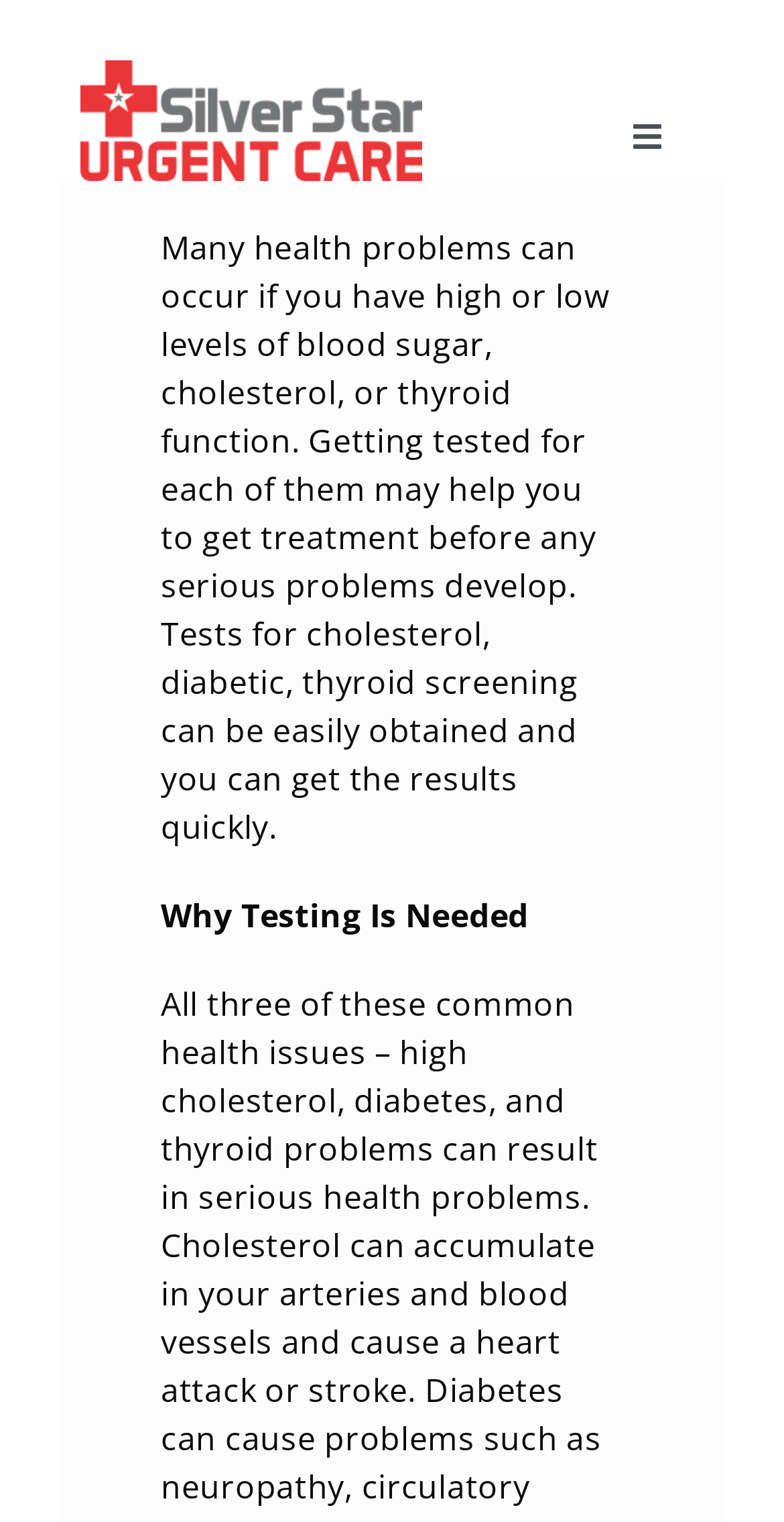Determine the bounding box coordinates for the region that must be clicked to execute the following instruction: "Visit the Patient Portal".

[0.0, 0.293, 1.0, 0.379]